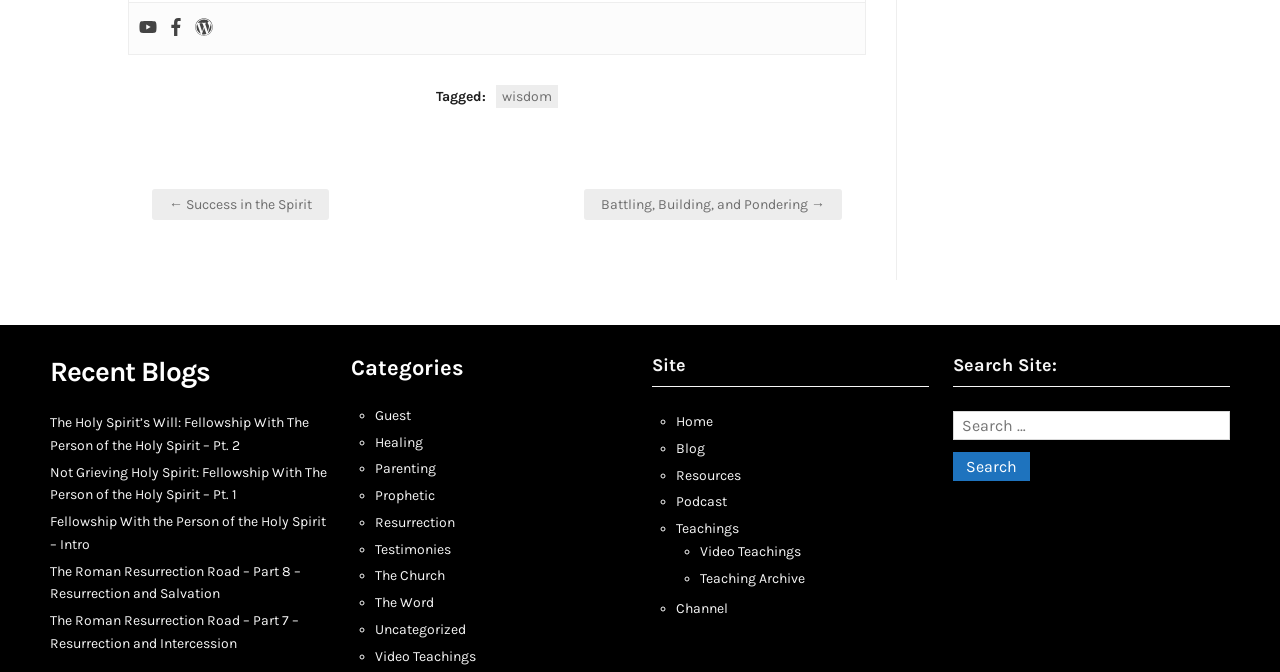Look at the image and write a detailed answer to the question: 
What is the 'Posts' navigation for?

The 'Posts' navigation is located at the top of the page and allows users to navigate through blog posts, with links to previous and next posts, titled '← Success in the Spirit' and 'Battling, Building, and Pondering →', respectively.